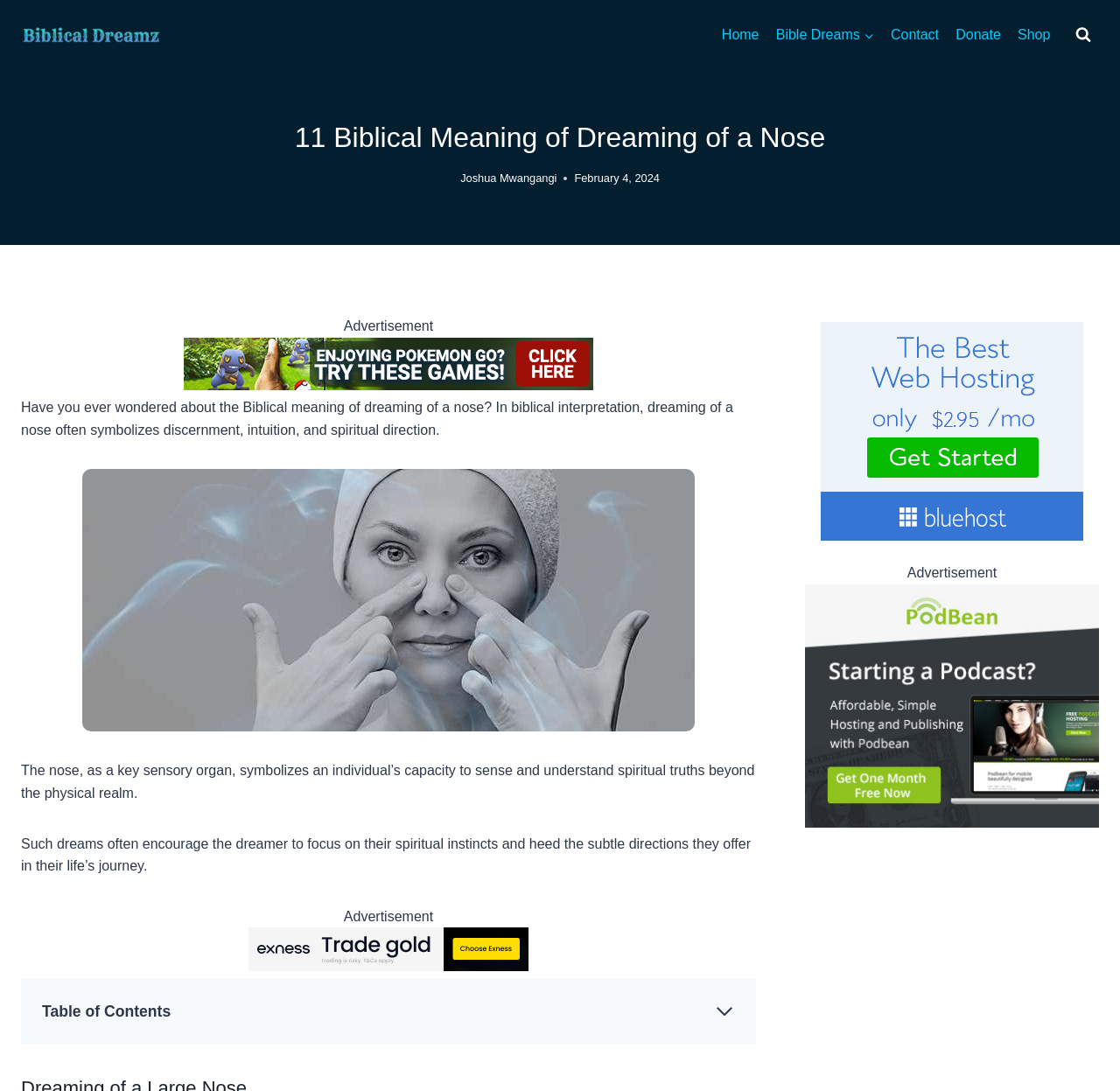Illustrate the webpage with a detailed description.

The webpage is about the biblical meaning of dreaming of a nose. At the top left, there is a logo of "biblicaldreamz" accompanied by a navigation menu with links to "Home", "Bible Dreams", "Contact", "Donate", and "Shop". On the top right, there is a search form button.

The main content of the webpage is divided into sections. The first section has a heading "11 Biblical Meaning of Dreaming of a Nose" followed by the author's name "Joshua Mwangangi" and the date "February 4, 2024". Below this, there is an advertisement.

The main article starts with a paragraph that introduces the biblical meaning of dreaming of a nose, which symbolizes discernment, intuition, and spiritual direction. This is followed by an image related to the topic. The article continues with two more paragraphs that explain the symbolism of the nose in spiritual contexts.

There are two advertisements on the page, one above the article and another below it. The first advertisement is an iframe, and the second one is an image with a link to "Bluehost".

On the right side of the page, there is a table of contents with links to different sections of the article, including "Dreaming of a Large Nose", "Dreaming of a Small Nose", and "Dreaming of a Bleeding Nose". The table of contents can be expanded or collapsed using a button.

At the bottom of the page, there is another image with a link, which appears to be another advertisement.